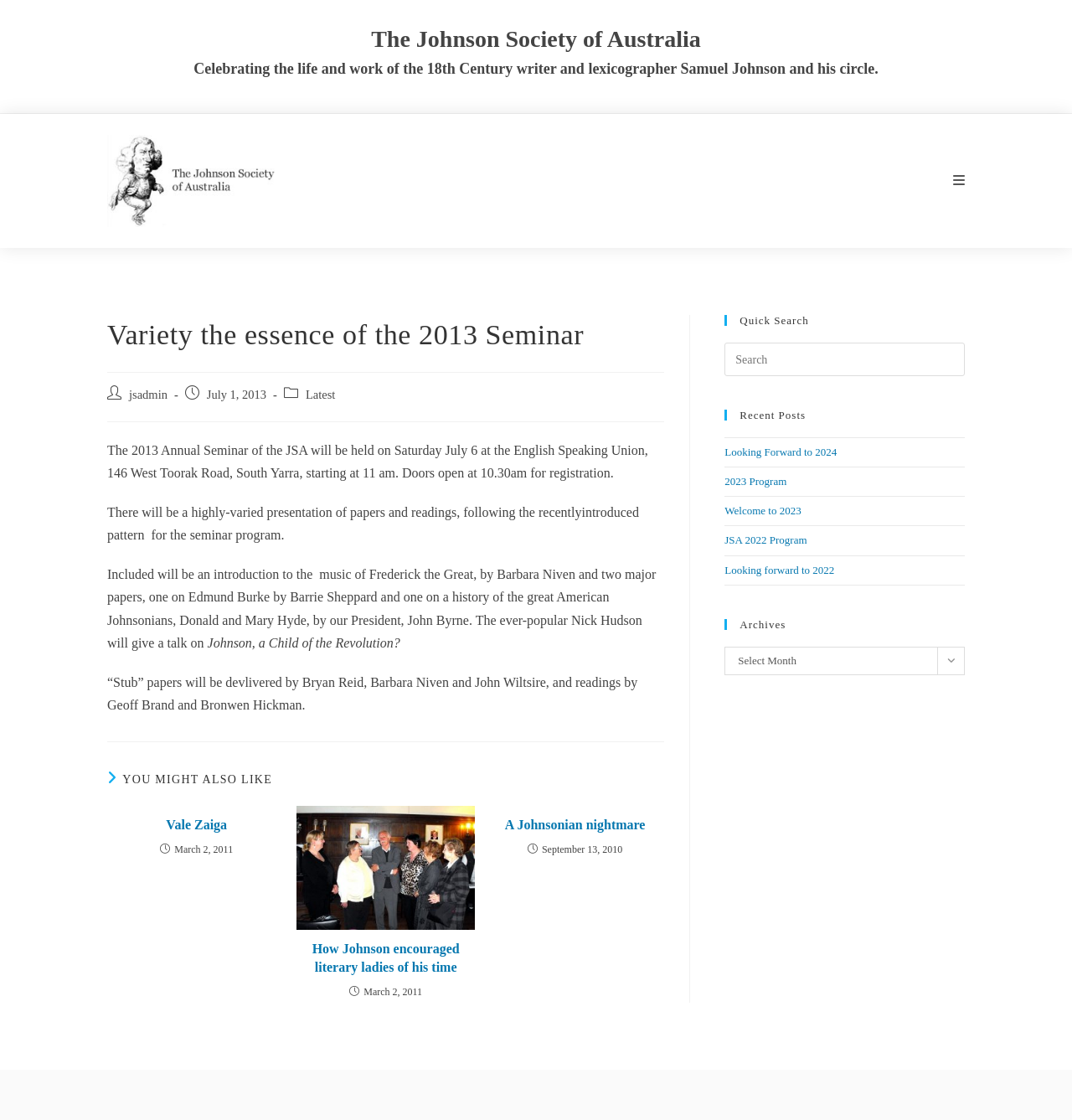Pinpoint the bounding box coordinates of the area that must be clicked to complete this instruction: "Click the HOME link".

None